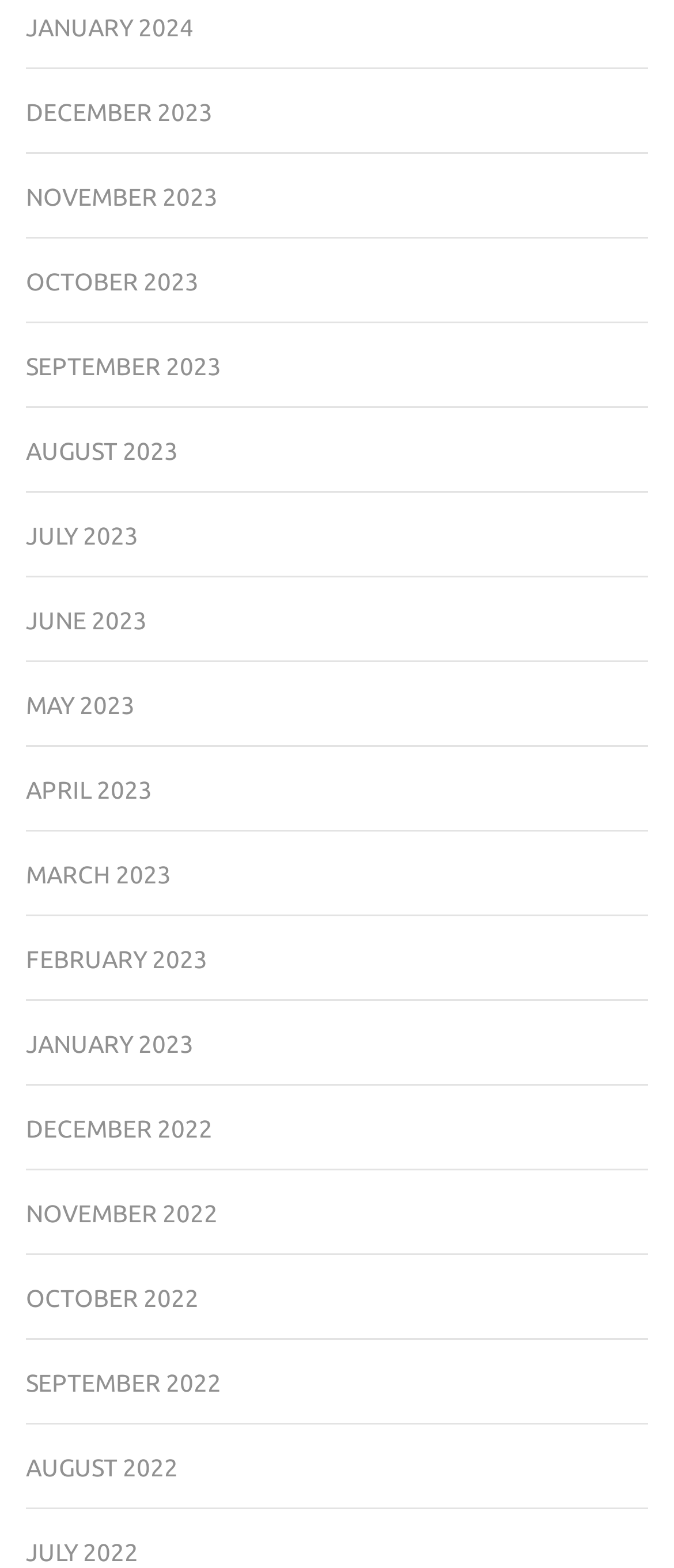Reply to the question with a brief word or phrase: Are the months listed in chronological order?

Yes